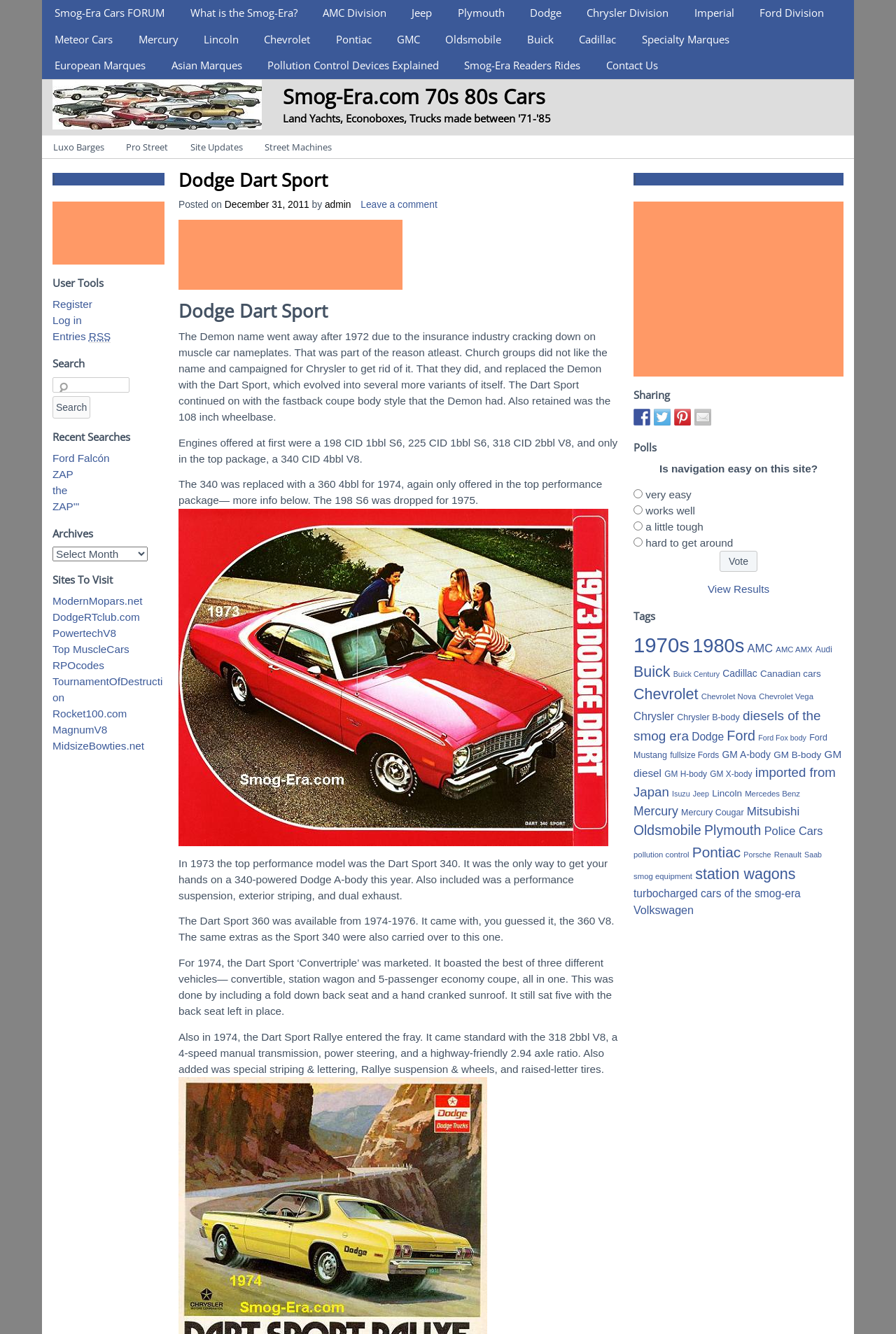Find and provide the bounding box coordinates for the UI element described here: "Physiotherapy". The coordinates should be given as four float numbers between 0 and 1: [left, top, right, bottom].

None